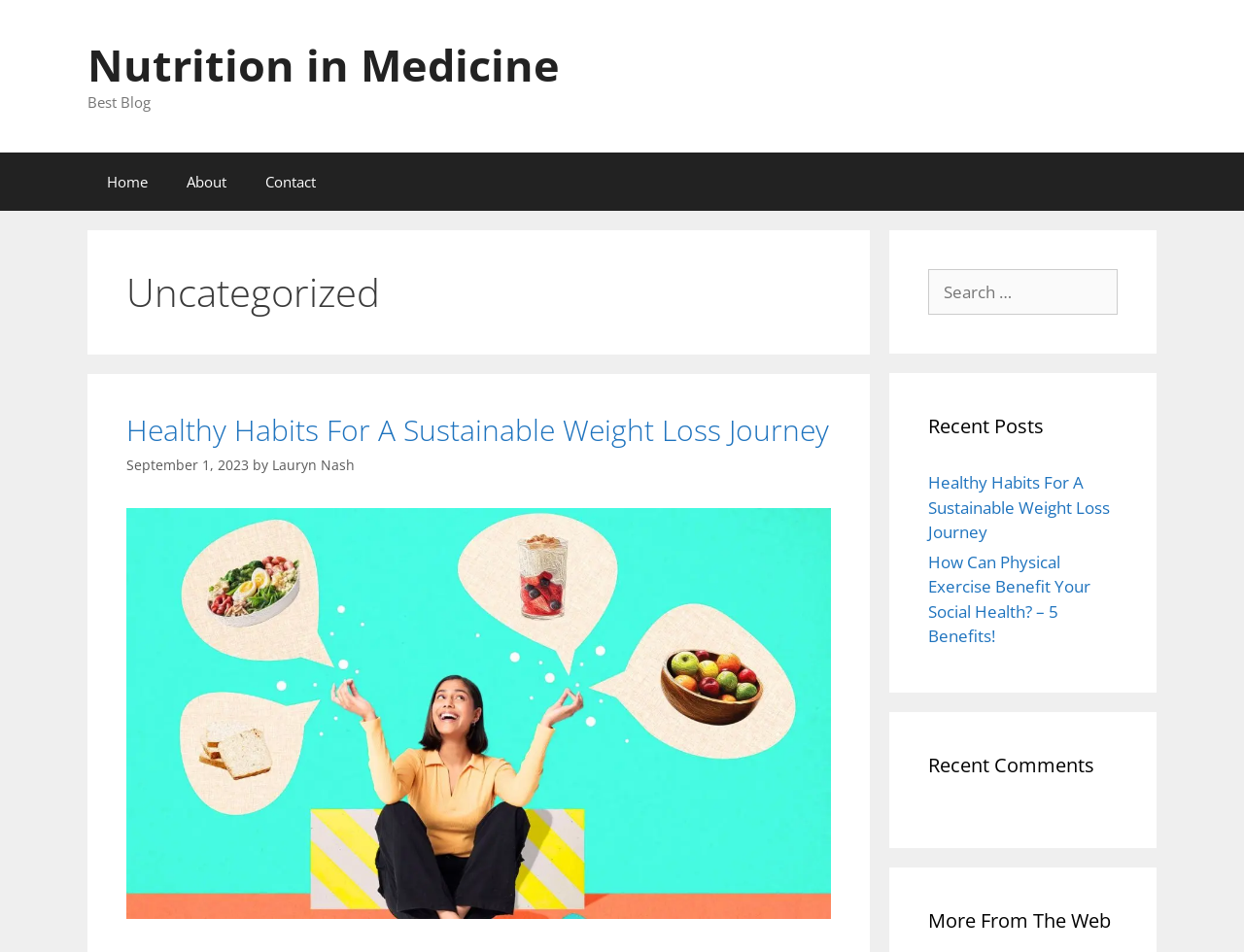Determine the bounding box for the UI element as described: "Home". The coordinates should be represented as four float numbers between 0 and 1, formatted as [left, top, right, bottom].

[0.07, 0.16, 0.134, 0.221]